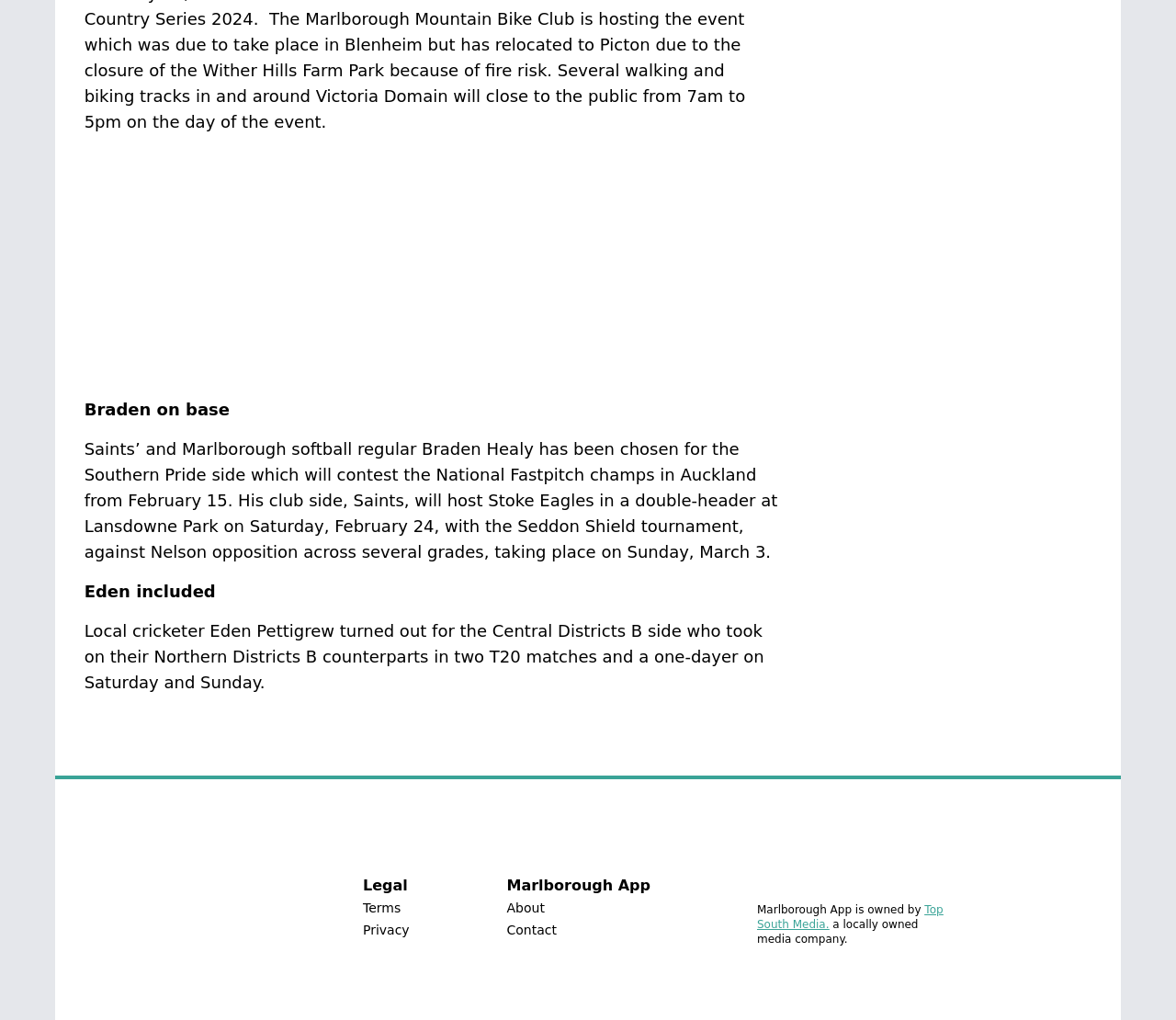Please examine the image and provide a detailed answer to the question: What is the location of the National Fastpitch champs?

The answer can be found in the StaticText element with the text 'Saints’ and Marlborough softball regular Braden Healy has been chosen for the Southern Pride side which will contest the National Fastpitch champs in Auckland from February 15.'